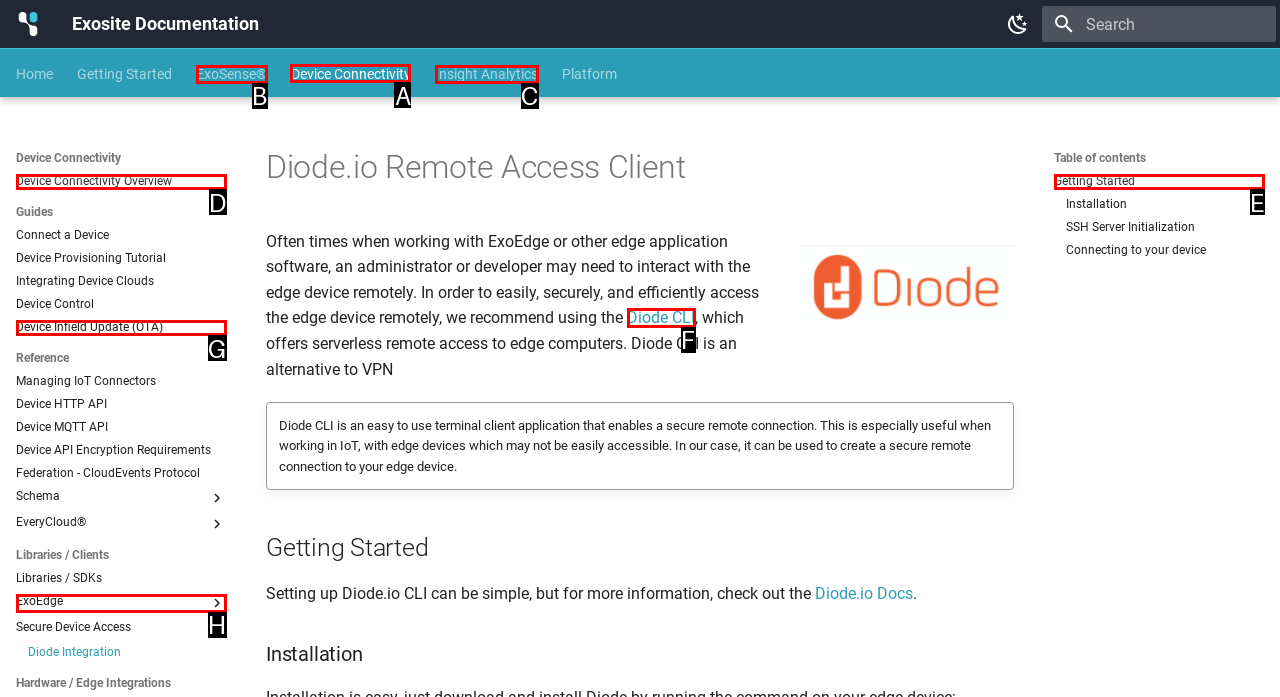Select the correct option from the given choices to perform this task: Click 'GET IN TOUCH'. Provide the letter of that option.

None